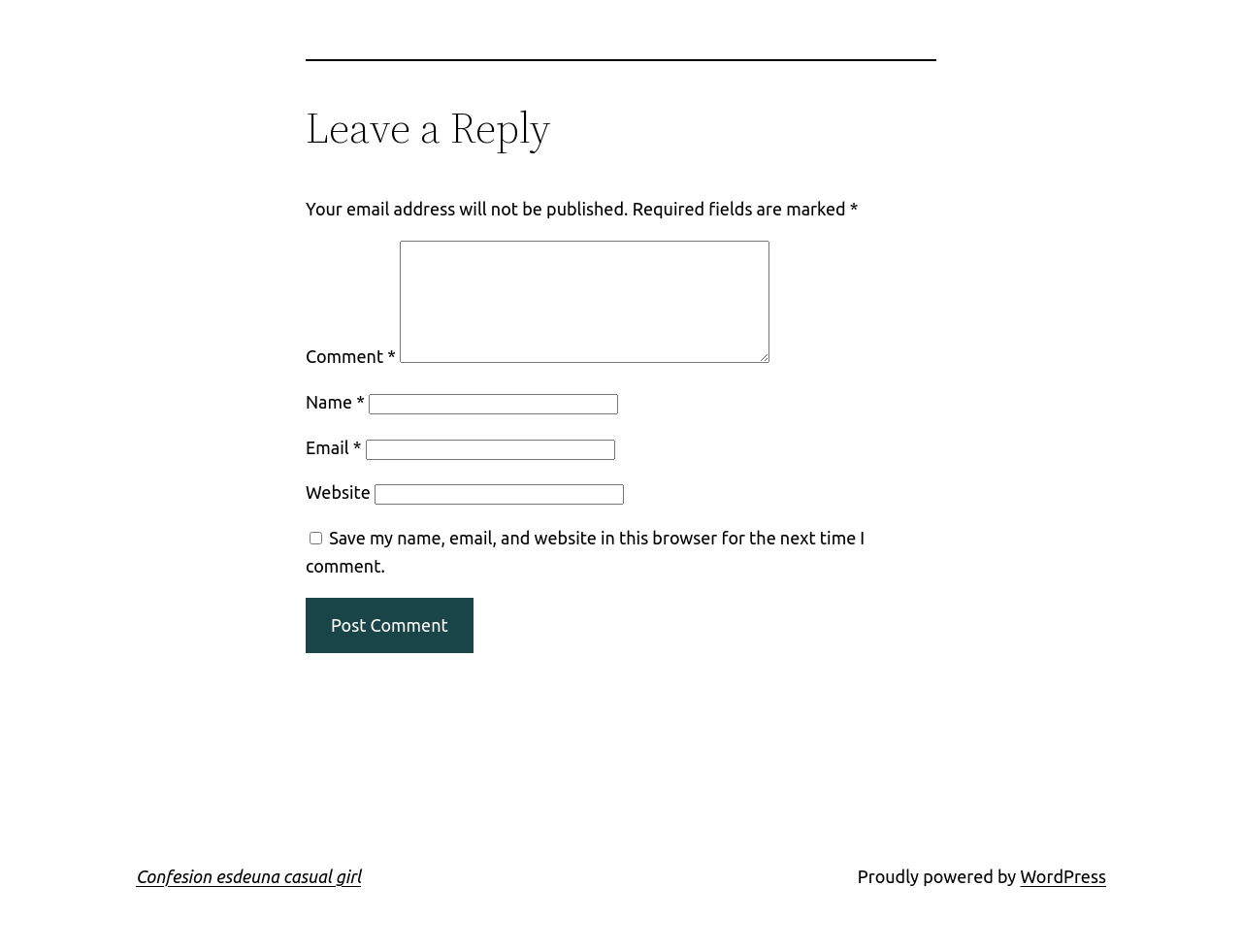What is the function of the checkbox?
Based on the screenshot, answer the question with a single word or phrase.

Save user data